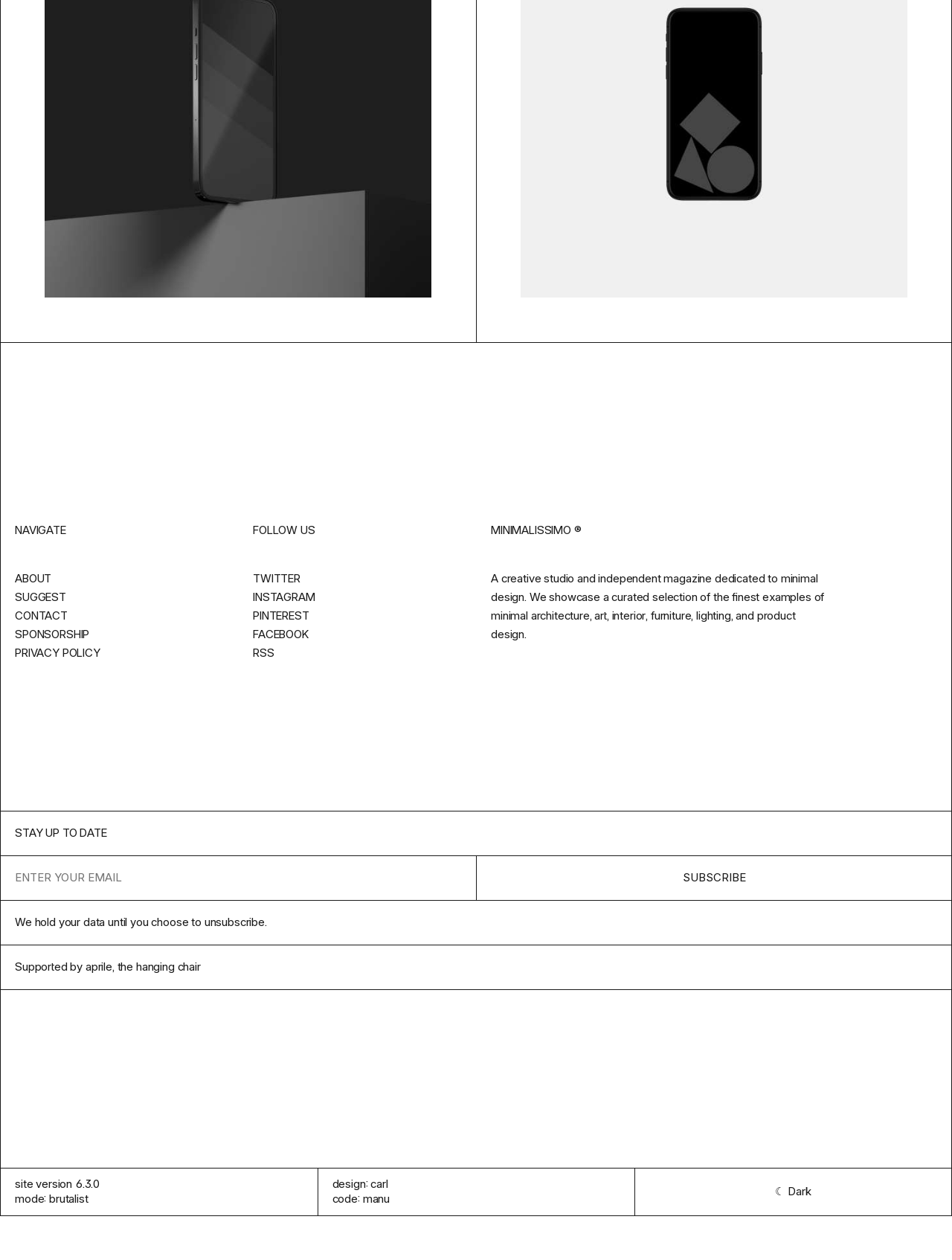Please provide a comprehensive answer to the question based on the screenshot: What is the current version of the site?

The current version of the site can be found in the static text element at the bottom of the webpage, which states 'site version 6.3.0'. This suggests that the webpage is currently running on version 6.3.0.